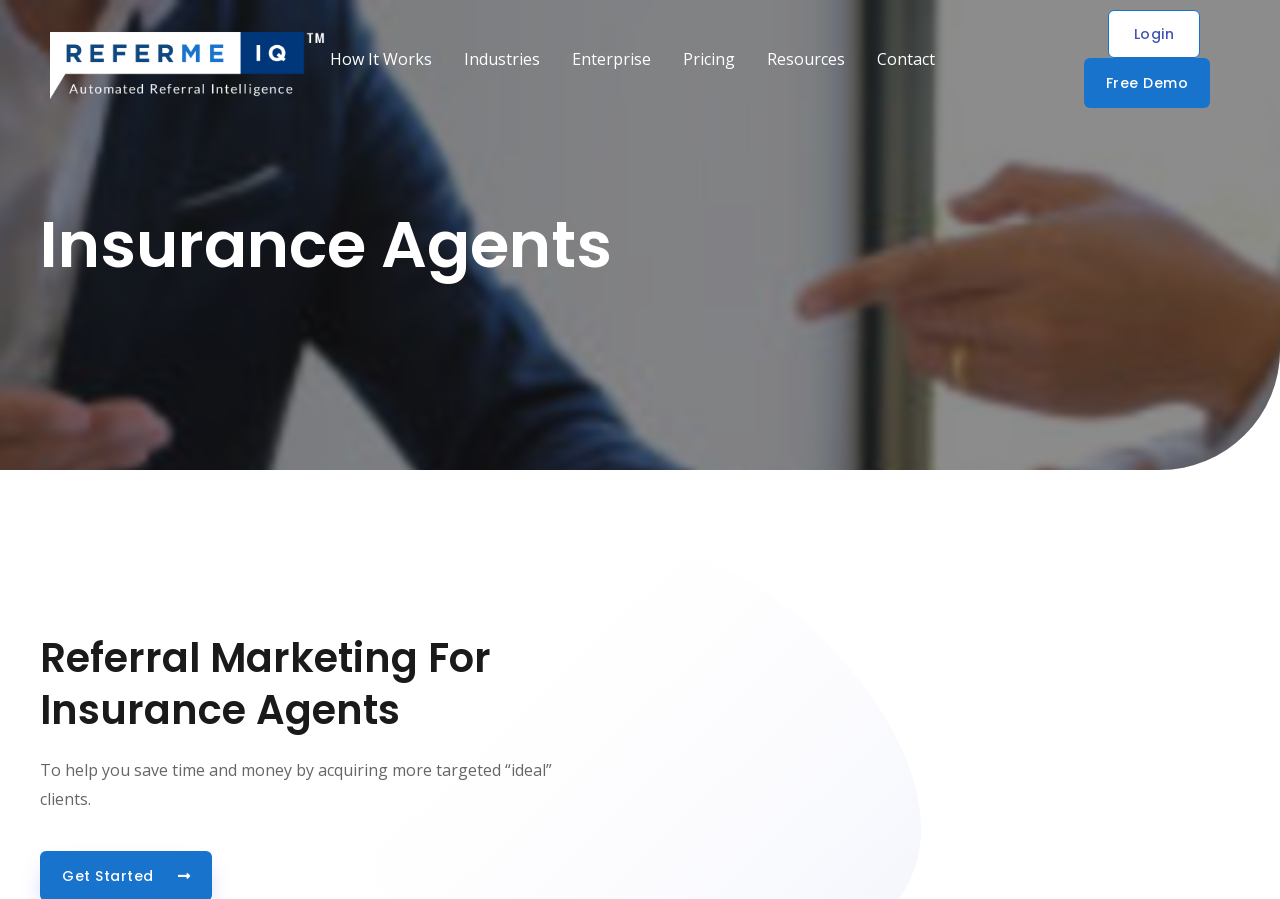What are the main sections of this website?
Using the image as a reference, answer with just one word or a short phrase.

Industries, Enterprise, Pricing, Resources, Contact